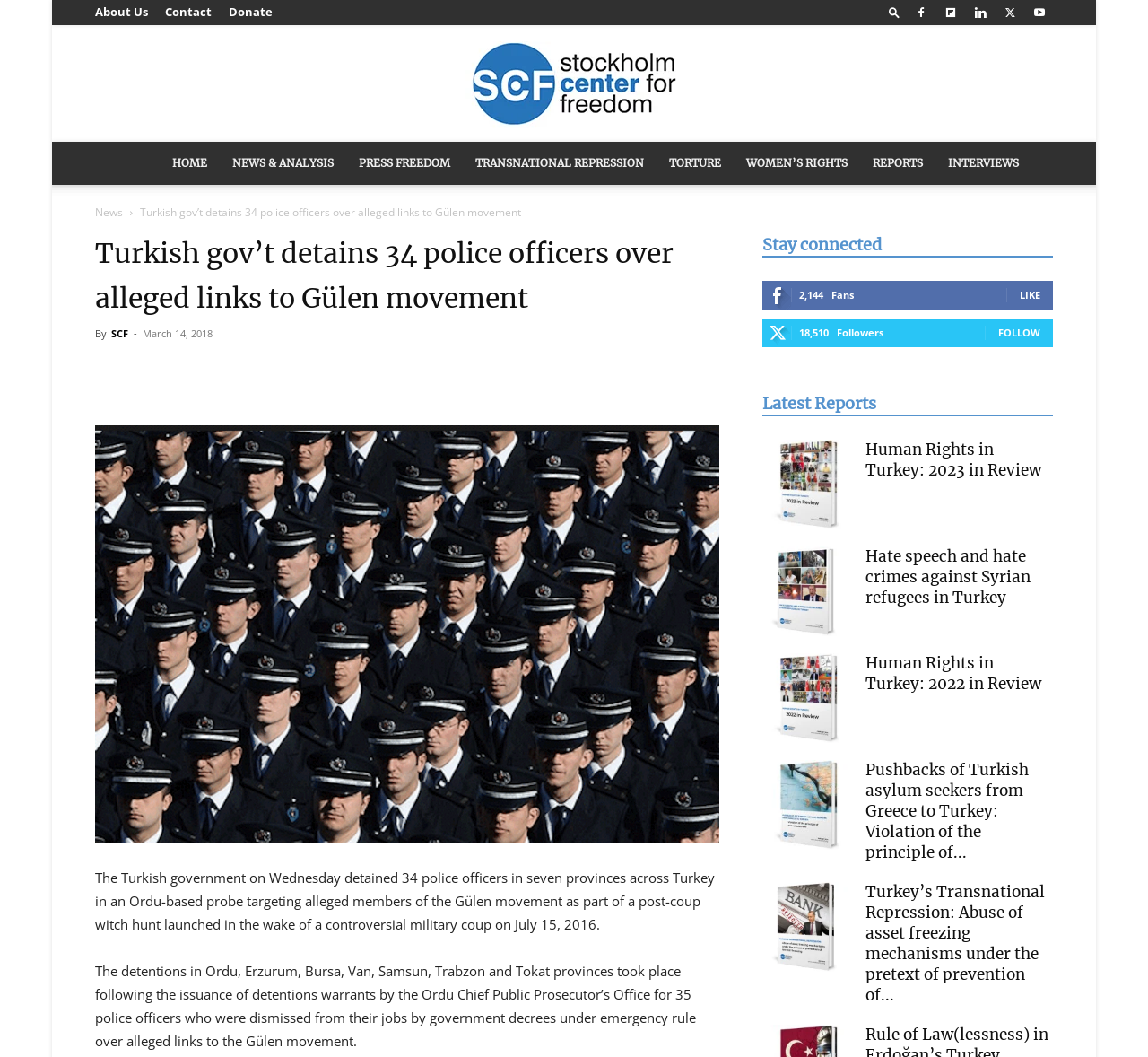Specify the bounding box coordinates of the area to click in order to execute this command: 'Visit the 'HOME' page'. The coordinates should consist of four float numbers ranging from 0 to 1, and should be formatted as [left, top, right, bottom].

None